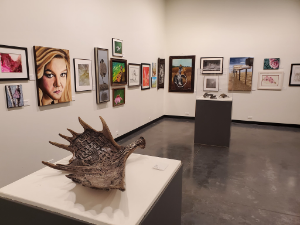Create a detailed narrative of what is happening in the image.

The image showcases a vibrant art exhibit featuring a diverse collection of artworks displayed in a well-lit gallery space. In the foreground, a distinctive sculptural piece resembling a conch shell is positioned on a white pedestal, drawing attention with its intricate details and textures. Surrounding it, the walls are adorned with a variety of framed artworks, including portraits, landscapes, and abstract pieces, indicating a rich mixture of artistic styles and mediums. The gallery’s polished concrete floor and clean lines enhance the aesthetic experience, inviting viewers to engage with the artistry presented. This scene exemplifies the dynamic spirit of the Fine Arts Show, highlighting the creativity and talent of the artists involved.